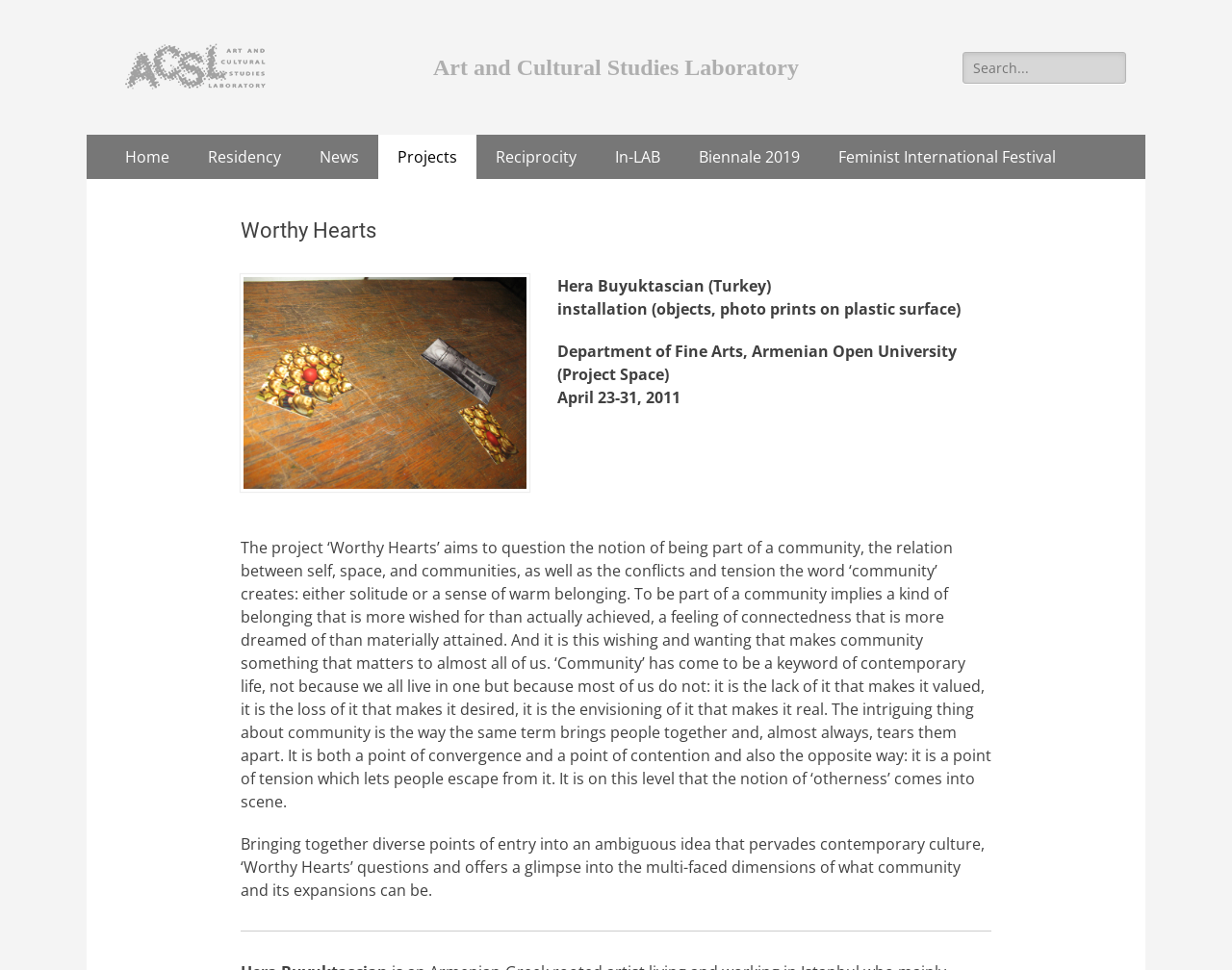Given the element description, predict the bounding box coordinates in the format (top-left x, top-left y, bottom-right x, bottom-right y). Make sure all values are between 0 and 1. Here is the element description: Skip to content

[0.086, 0.14, 0.132, 0.209]